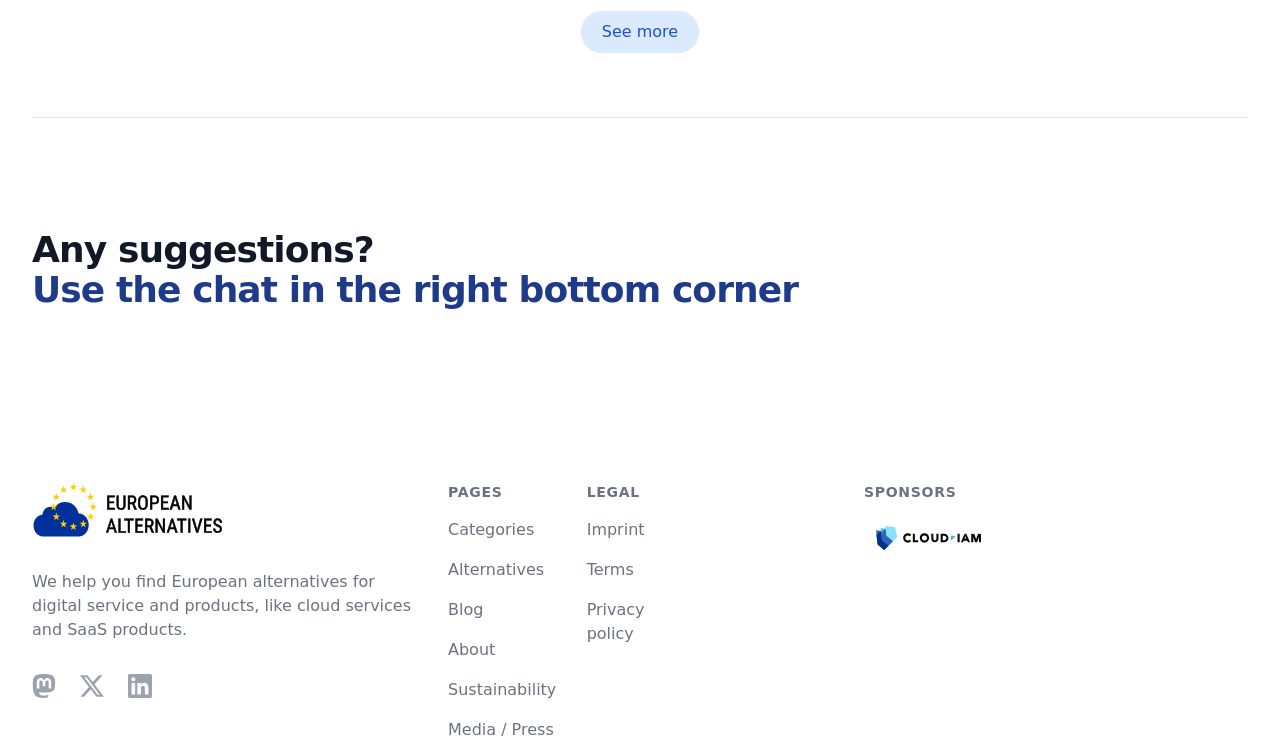How can users get help?
Carefully examine the image and provide a detailed answer to the question.

The StaticText element with ID 47 suggests that users can get help by using the chat in the right bottom corner of the webpage.